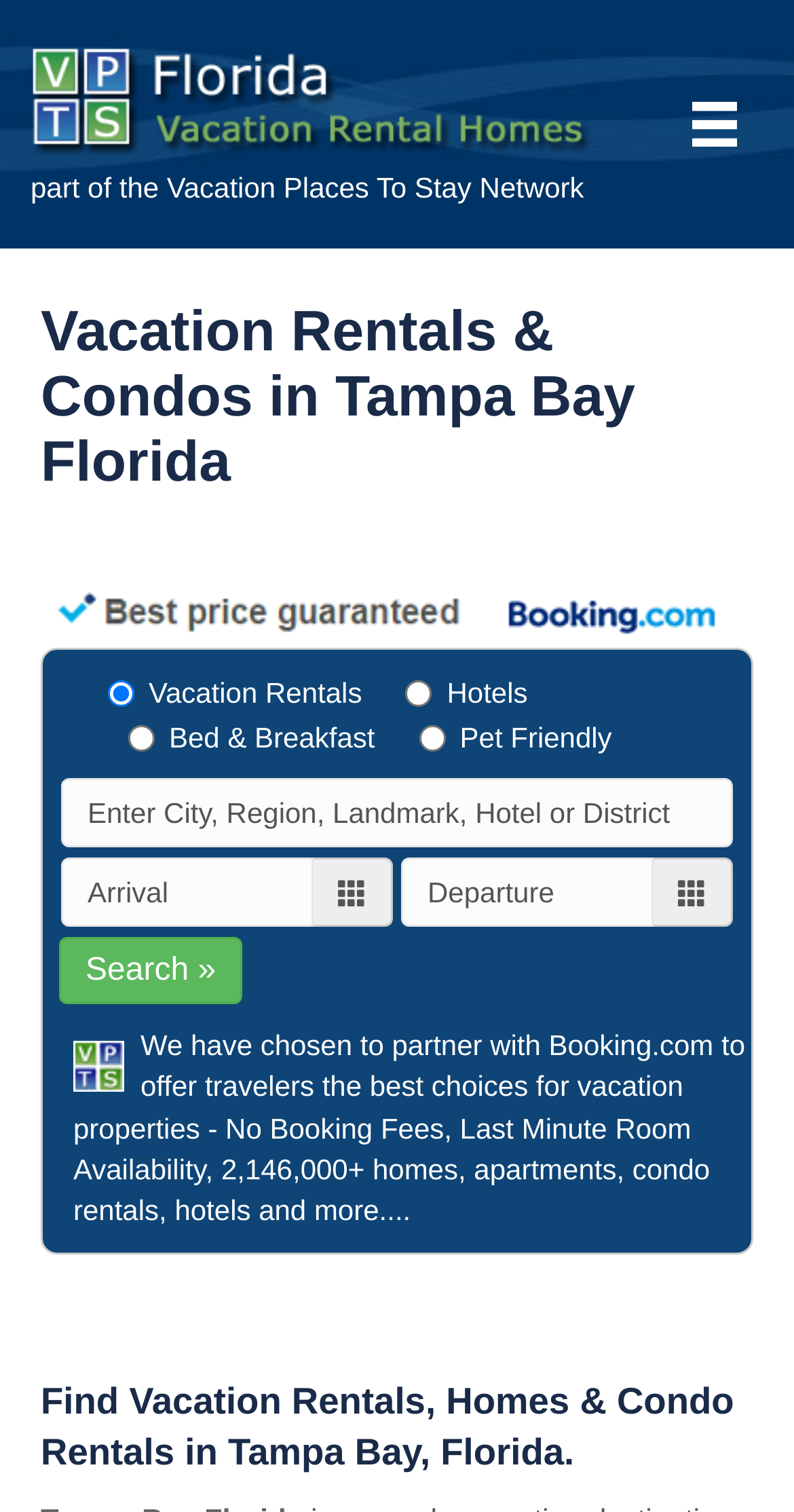What is the name of the partner website for booking accommodations?
Look at the image and provide a short answer using one word or a phrase.

Booking.com